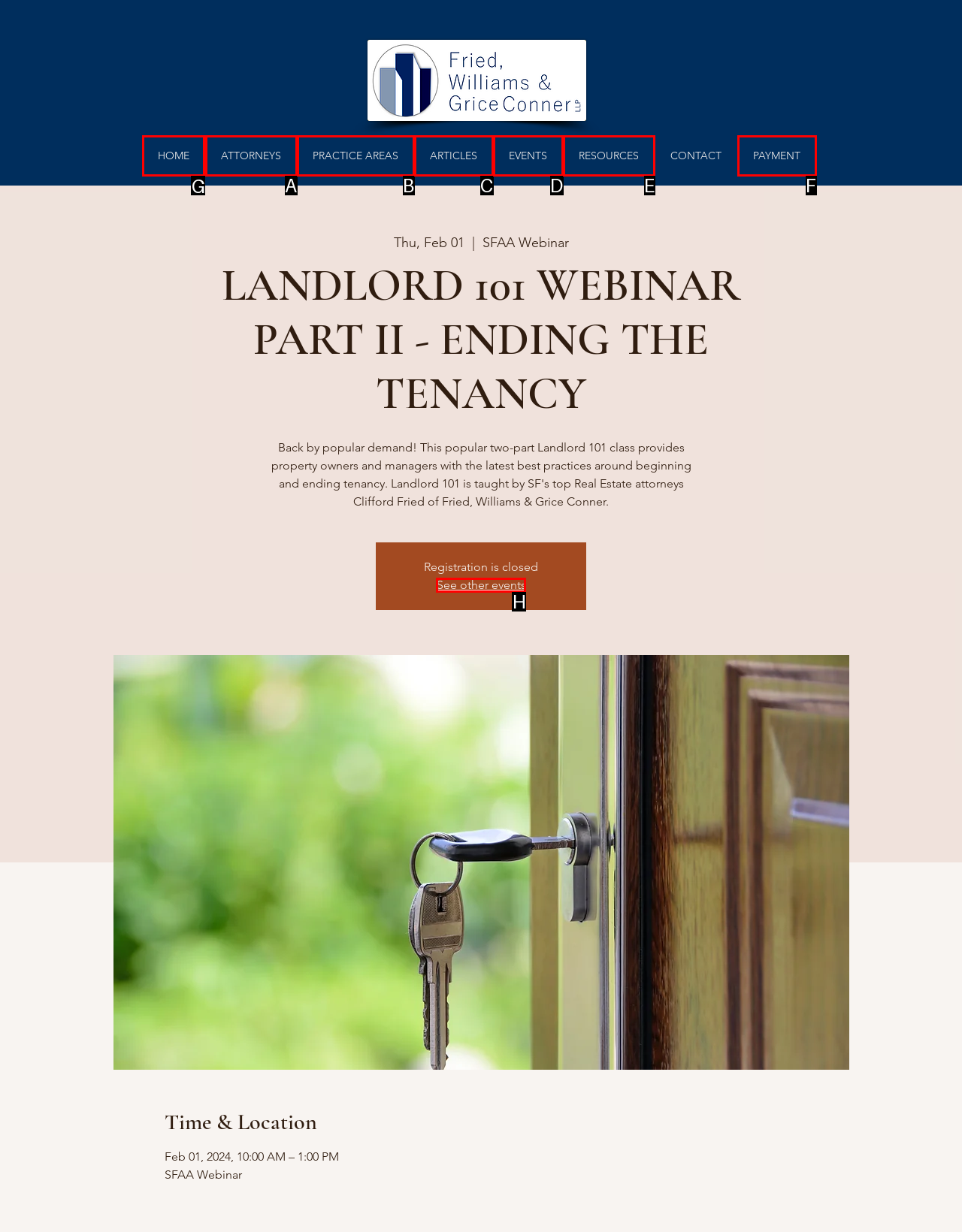Which UI element's letter should be clicked to achieve the task: go to home page
Provide the letter of the correct choice directly.

G